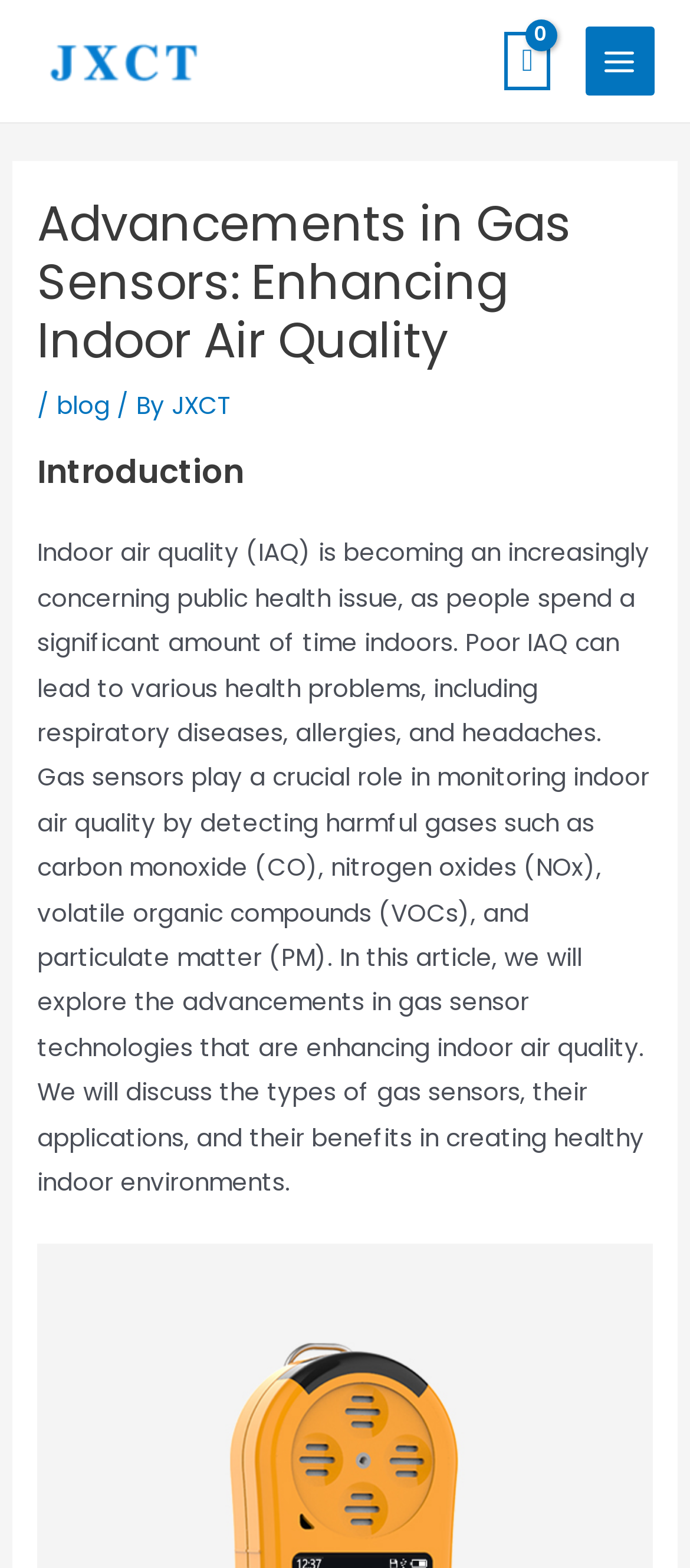What is the name of the website or company?
Using the image, provide a detailed and thorough answer to the question.

The name of the website or company is JXCT, which is mentioned in the link 'JXCT' in the header section of the webpage.